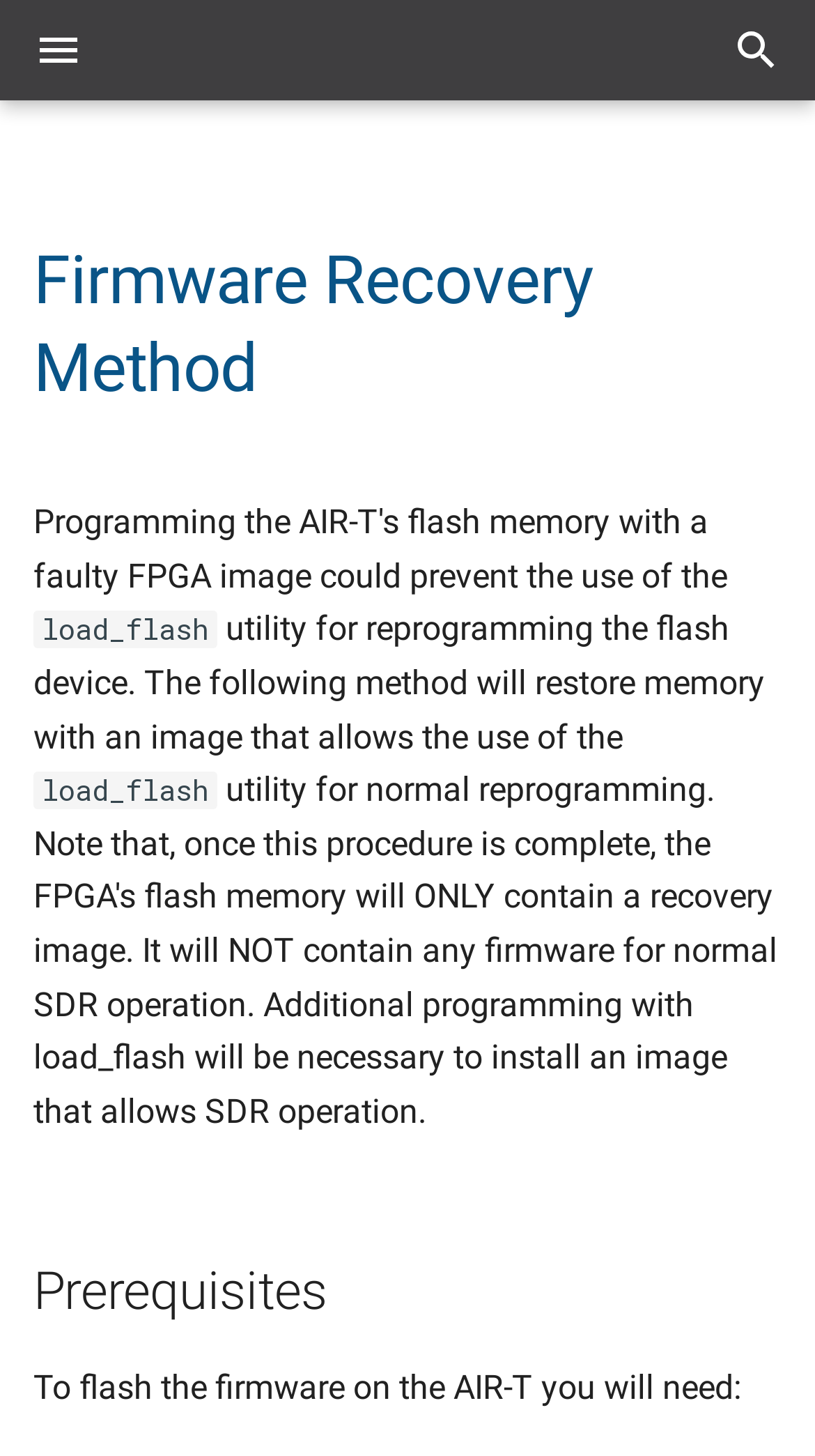Please identify the bounding box coordinates of the clickable area that will fulfill the following instruction: "Search". The coordinates should be in the format of four float numbers between 0 and 1, i.e., [left, top, right, bottom].

[0.0, 0.0, 0.297, 0.069]